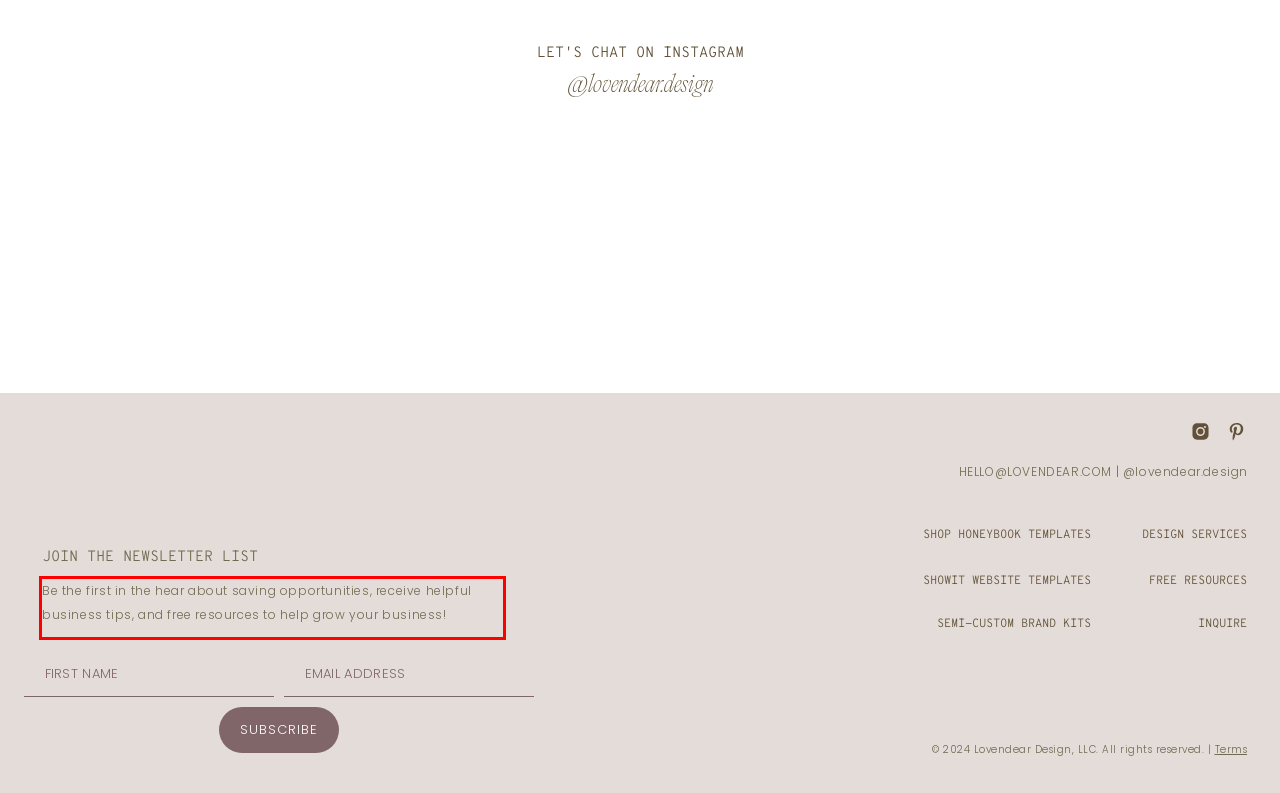You are provided with a screenshot of a webpage that includes a UI element enclosed in a red rectangle. Extract the text content inside this red rectangle.

Be the first in the hear about saving opportunities, receive helpful business tips, and free resources to help grow your business!